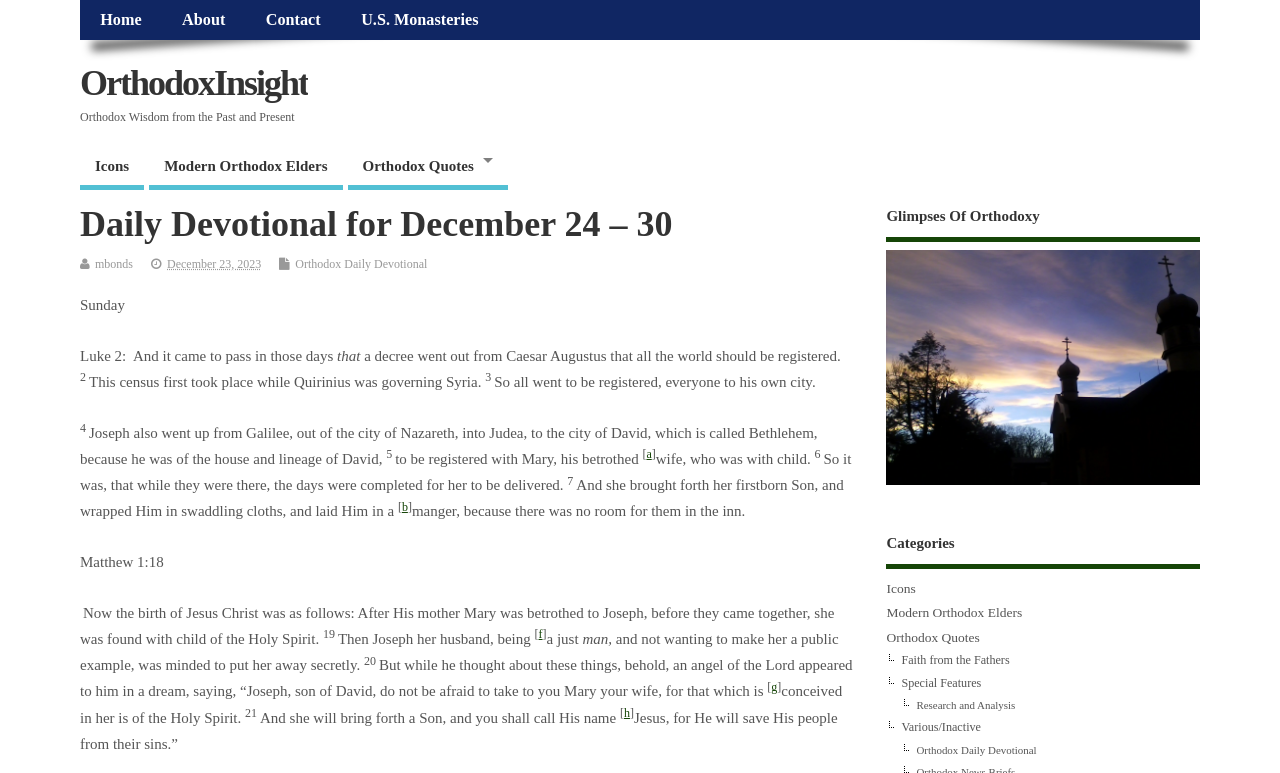Using details from the image, please answer the following question comprehensively:
What is the name of the monastery in the image?

I found an image element with a bounding box coordinate of [0.693, 0.323, 0.938, 0.628] and its OCR text is 'St. Tikhon's Monastery', which is likely the name of the monastery in the image.